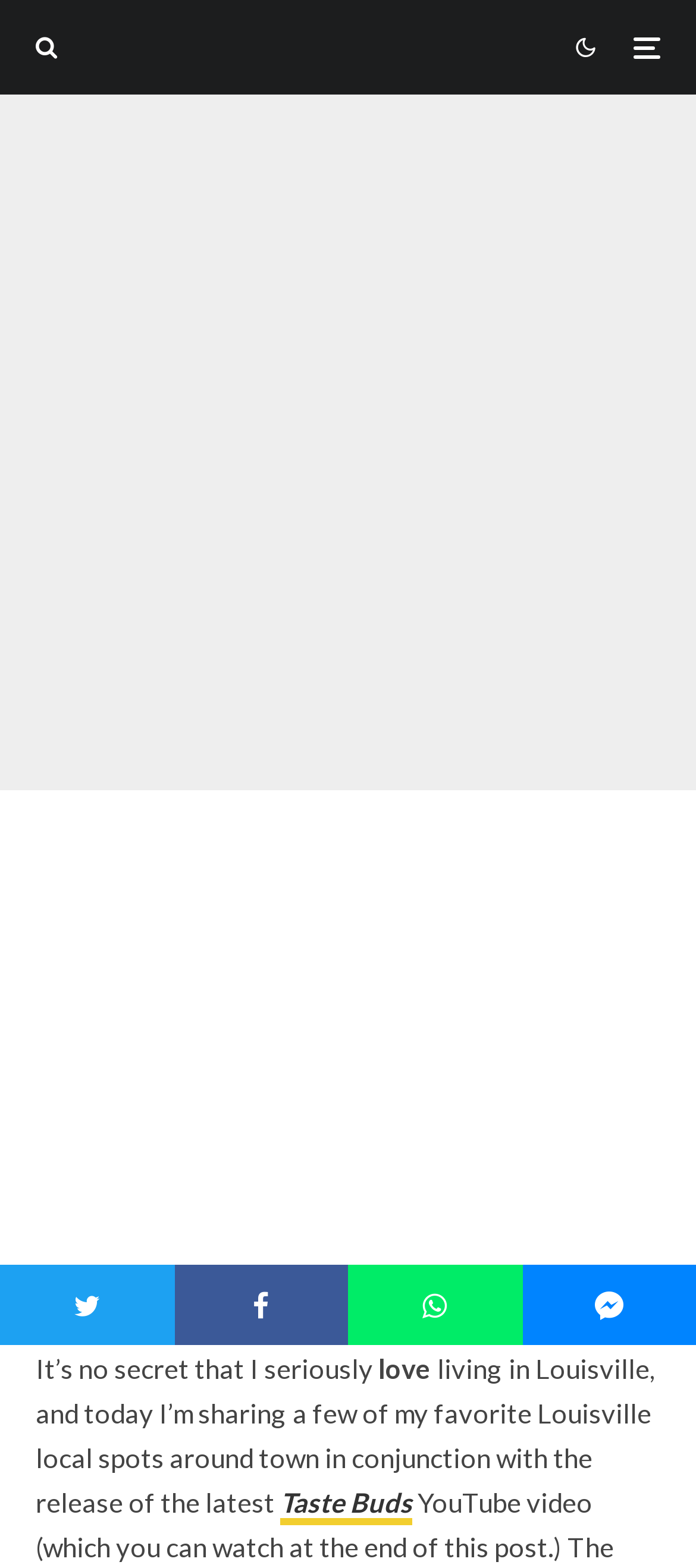Illustrate the webpage's structure and main components comprehensively.

This webpage is about the author's favorite local spots in Louisville, Kentucky. At the top left corner, there is a navigation menu with three links: a home icon, a set of three horizontal lines, and another icon. On the top right corner, there are three social media links: Tweet, Share, and Share.

Below the navigation menu, there is a heading that reads "Louisville Local Spots" in a large font. Underneath the heading, there is a brief introduction to the article, which mentions that the author loves living in Louisville and is sharing their favorite local spots. The introduction is divided into three lines of text.

To the left of the introduction, there is a large image that takes up most of the width of the page. The image is related to a YouTube series called "Ford Taste Buds" and is a sponsored post.

Above the introduction, there are four links: "Out N Lou", "Travel", a separator, and "3 min read", which indicates the estimated time it takes to read the article.

At the bottom of the page, there are four social media links: Tweet, Share, Share, and Share, which are evenly spaced across the width of the page.